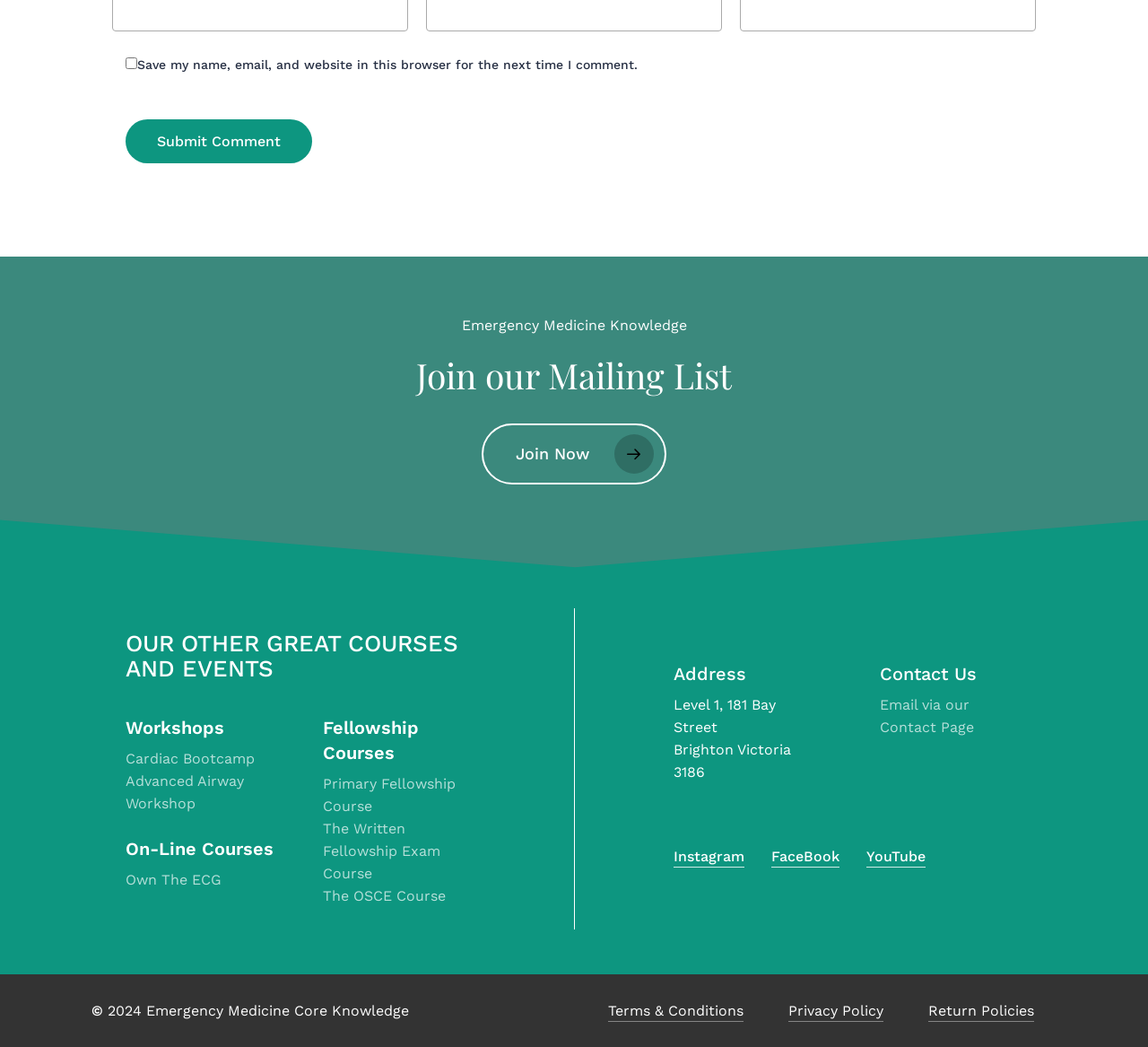Give a succinct answer to this question in a single word or phrase: 
What is the name of the course mentioned above the 'Workshops' heading?

Cardiac Bootcamp